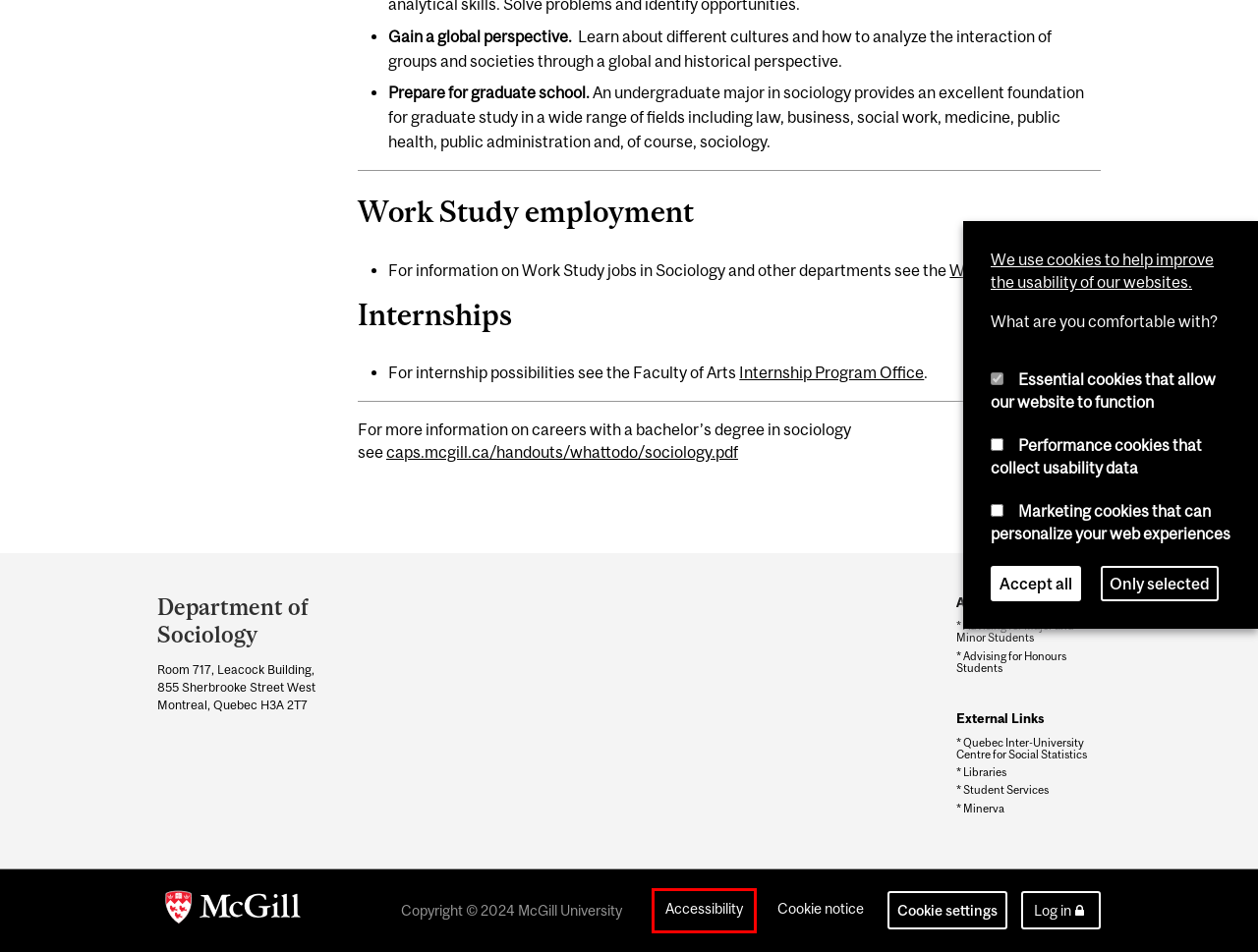Examine the screenshot of the webpage, which includes a red bounding box around an element. Choose the best matching webpage description for the page that will be displayed after clicking the element inside the red bounding box. Here are the candidates:
A. Advising for Winter 2024 | Sociology - McGill University
B. McGill Library - McGill University
C. User Login
D. Work Study Program - McGill University
E. Digital accessibility at McGill University | McGill University
F. Student Services - McGill University
G. Faculty of Arts Internship Office - McGill University
H. Cookie Notice | McGill University

E